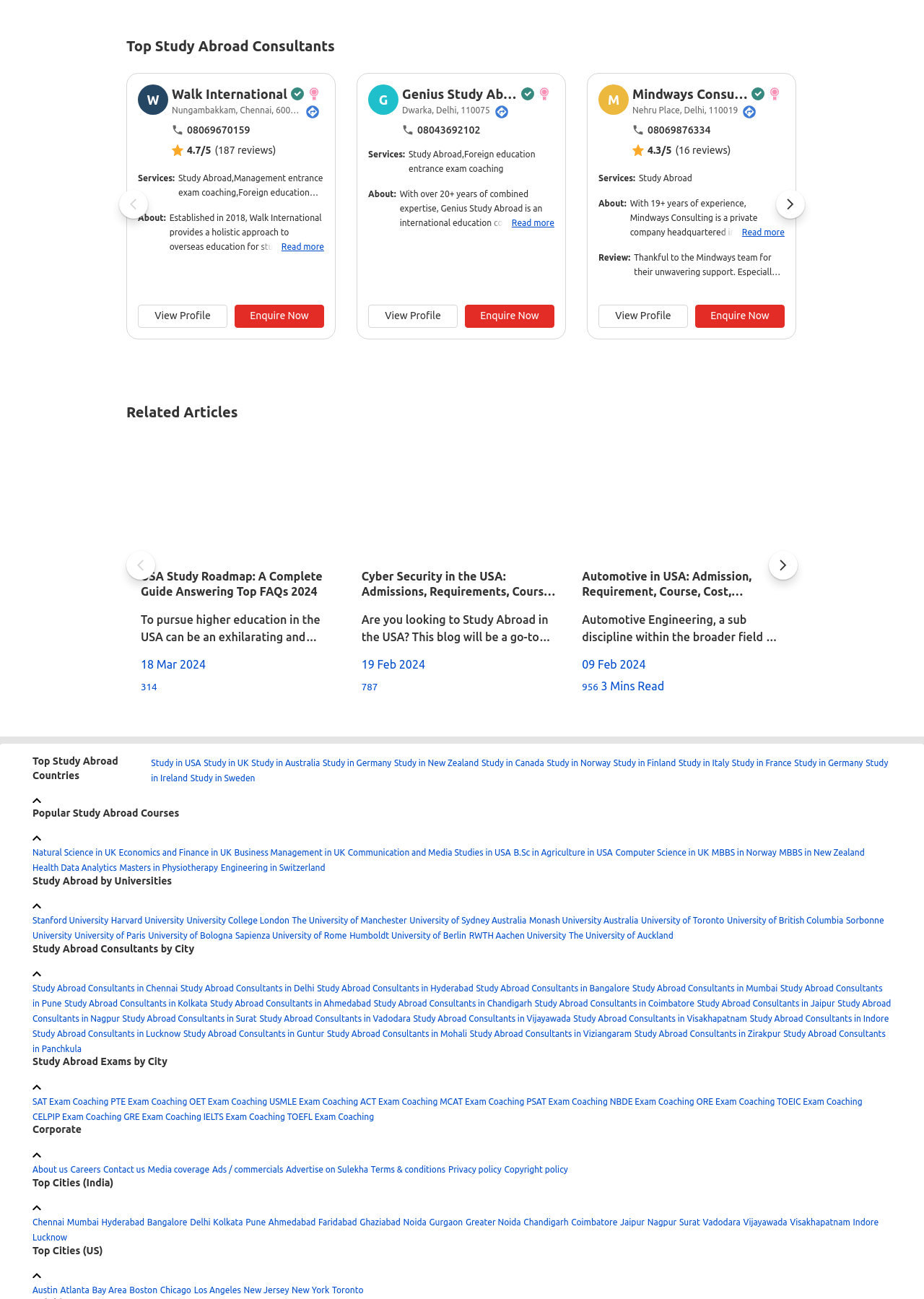Identify the bounding box of the UI element described as follows: "B.Sc in Agriculture in USA". Provide the coordinates as four float numbers in the range of 0 to 1 [left, top, right, bottom].

[0.556, 0.653, 0.663, 0.66]